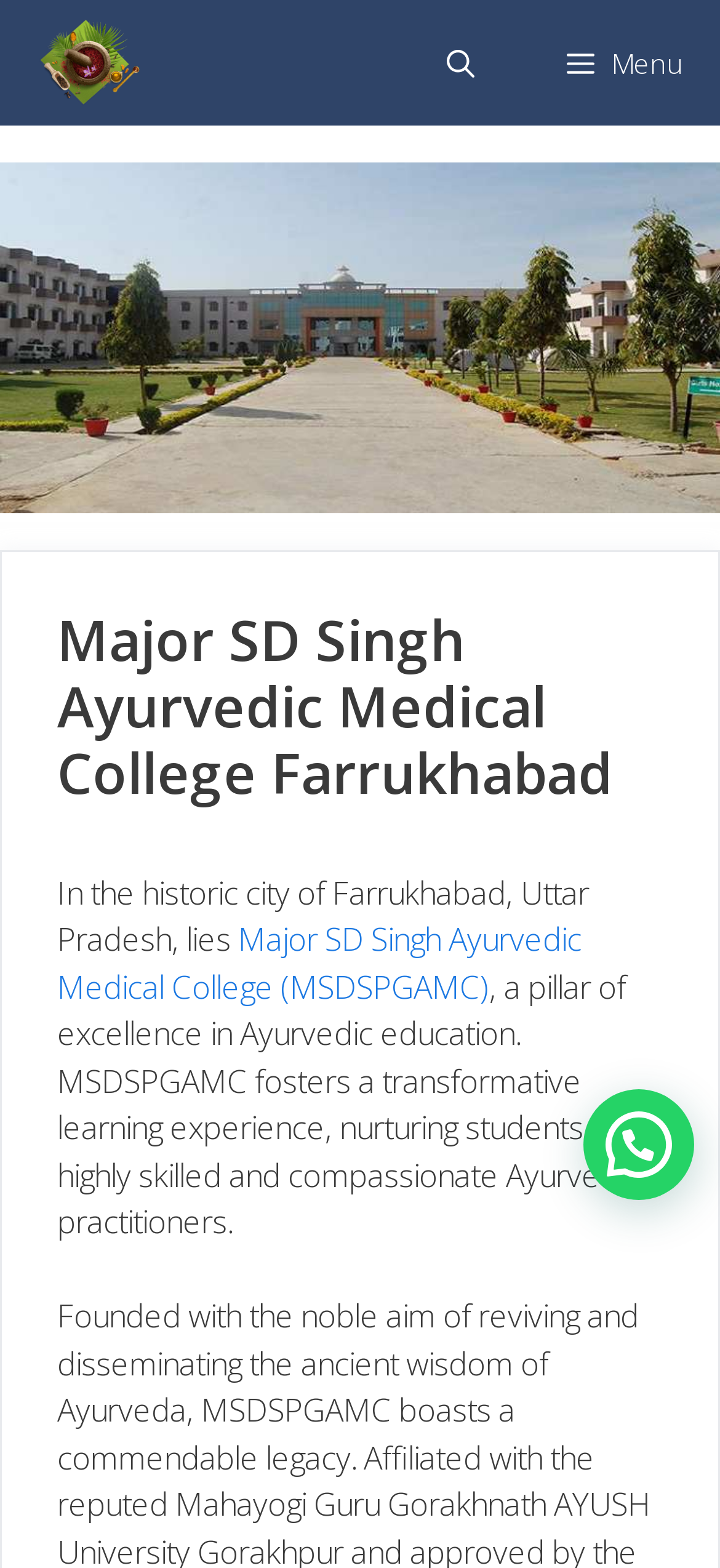What is the focus of the medical college?
Refer to the image and provide a detailed answer to the question.

The focus of the medical college can be inferred from the description provided, which states that it is a 'pillar of excellence in Ayurvedic education'.